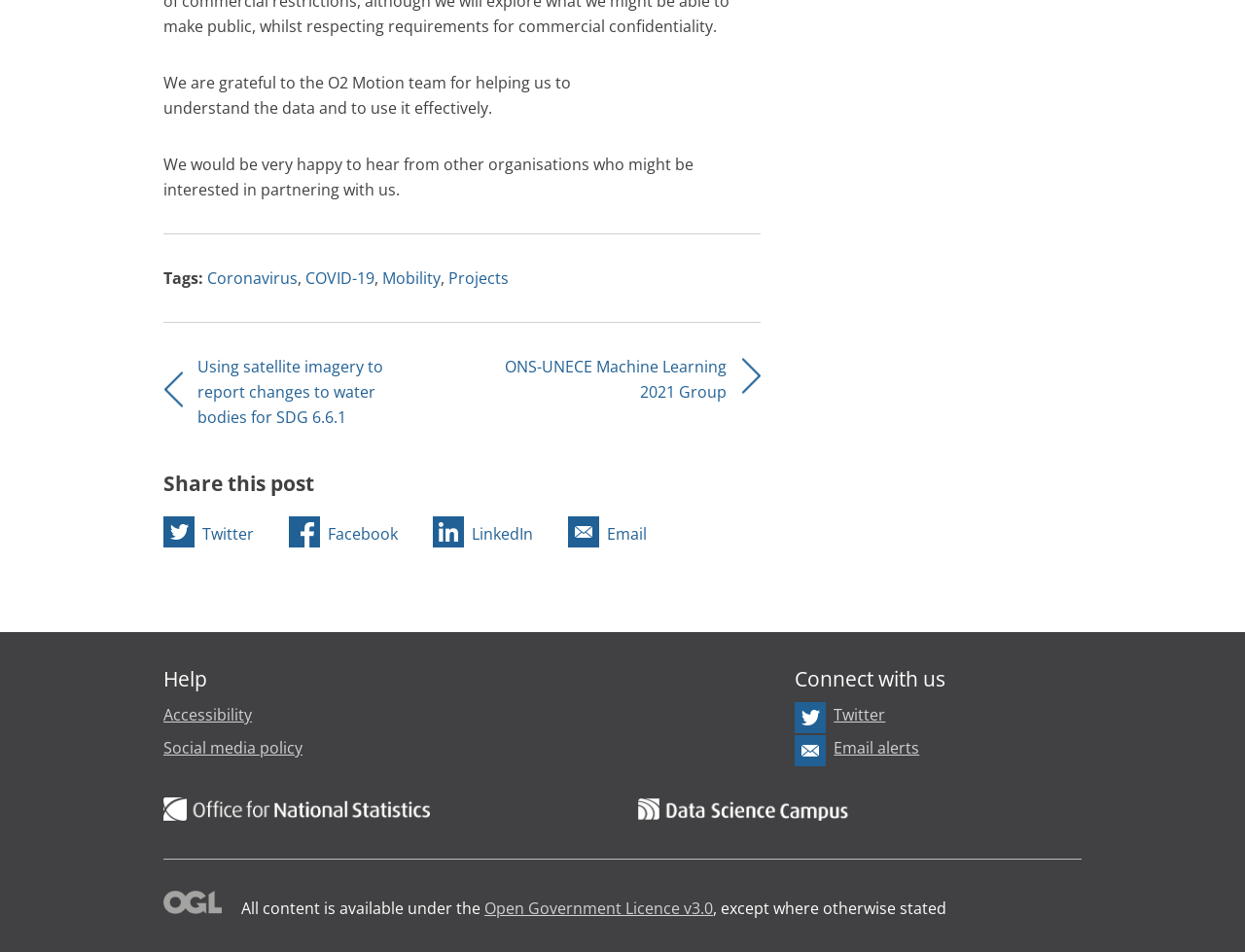How many images are there at the bottom of the webpage?
Using the visual information, answer the question in a single word or phrase.

3